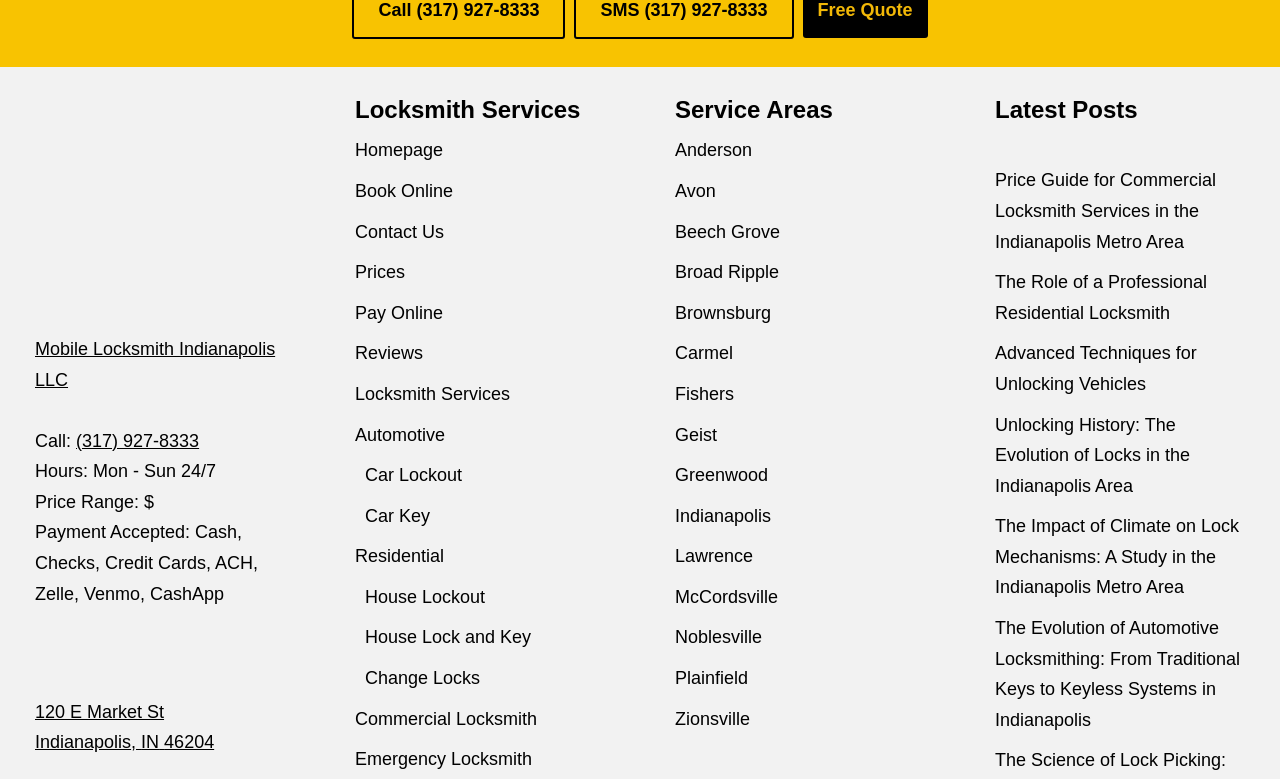What are the payment methods accepted by Mobile Locksmith Indianapolis LLC? Based on the image, give a response in one word or a short phrase.

Cash, Checks, Credit Cards, ACH, Zelle, Venmo, CashApp